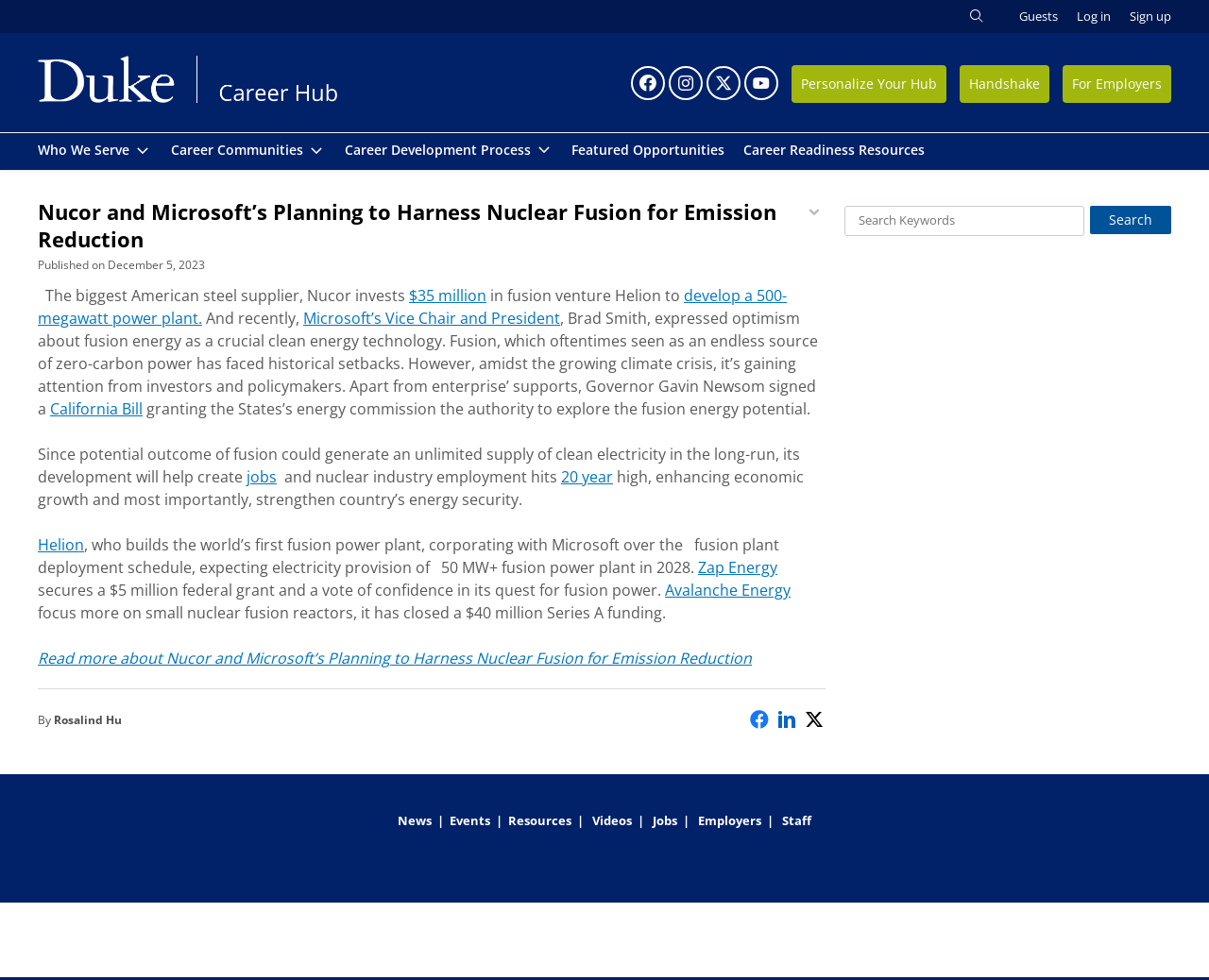Determine the bounding box coordinates for the HTML element mentioned in the following description: "parent_node: Search Keywords name="s"". The coordinates should be a list of four floats ranging from 0 to 1, represented as [left, top, right, bottom].

[0.798, 0.0, 0.831, 0.034]